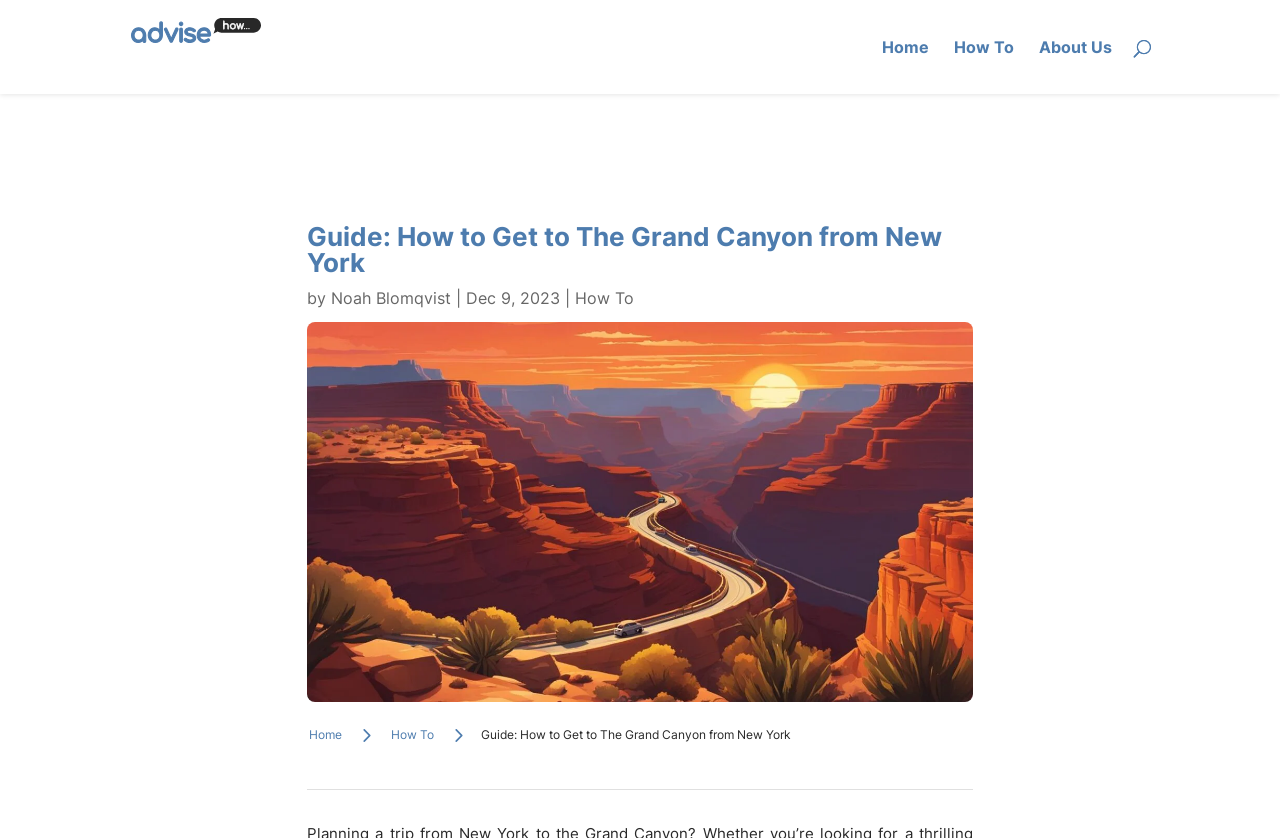Please locate the bounding box coordinates of the region I need to click to follow this instruction: "Learn more about EDLI".

None